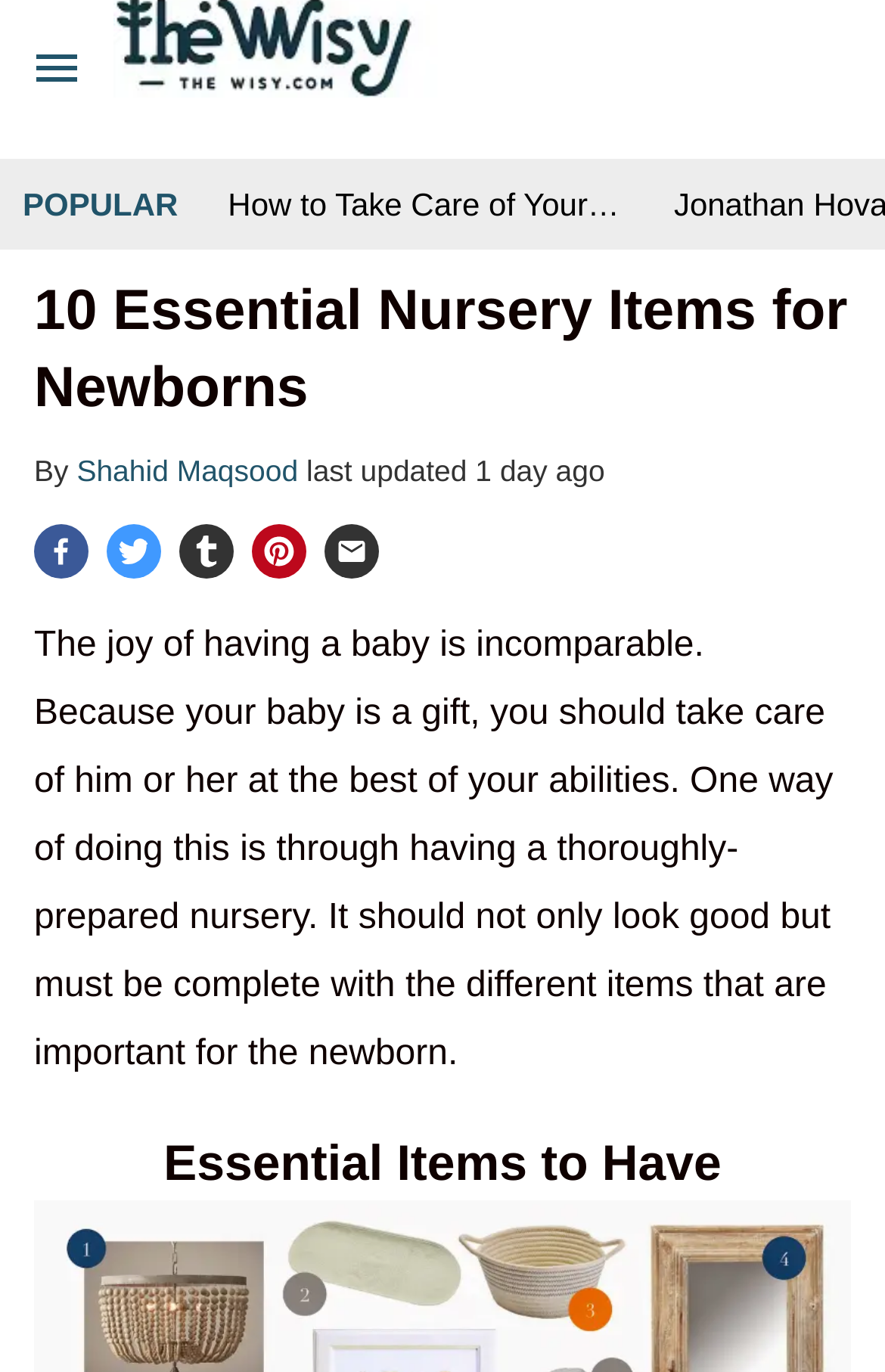Detail the webpage's structure and highlights in your description.

This webpage is about essential nursery items for newborns. At the top left corner, there is a menu button. Next to it, there is a "POPULAR" label. Below these elements, there is a link to an article about taking care of a wild silk dress. 

The main content of the webpage is headed by a title "10 Essential Nursery Items for Newborns" which is centered at the top of the page. Below the title, there is a byline indicating the author, Shahid Maqsood, and the last updated date, which is 1 day ago. 

On the right side of the byline, there are social media links to Facebook, Twitter, Tumblr, Pinterest, and Email, each accompanied by an icon. 

Below the title and byline section, there is a paragraph of text that discusses the importance of preparing a nursery for a newborn baby. The text emphasizes that the nursery should not only look good but also be complete with essential items for the baby.